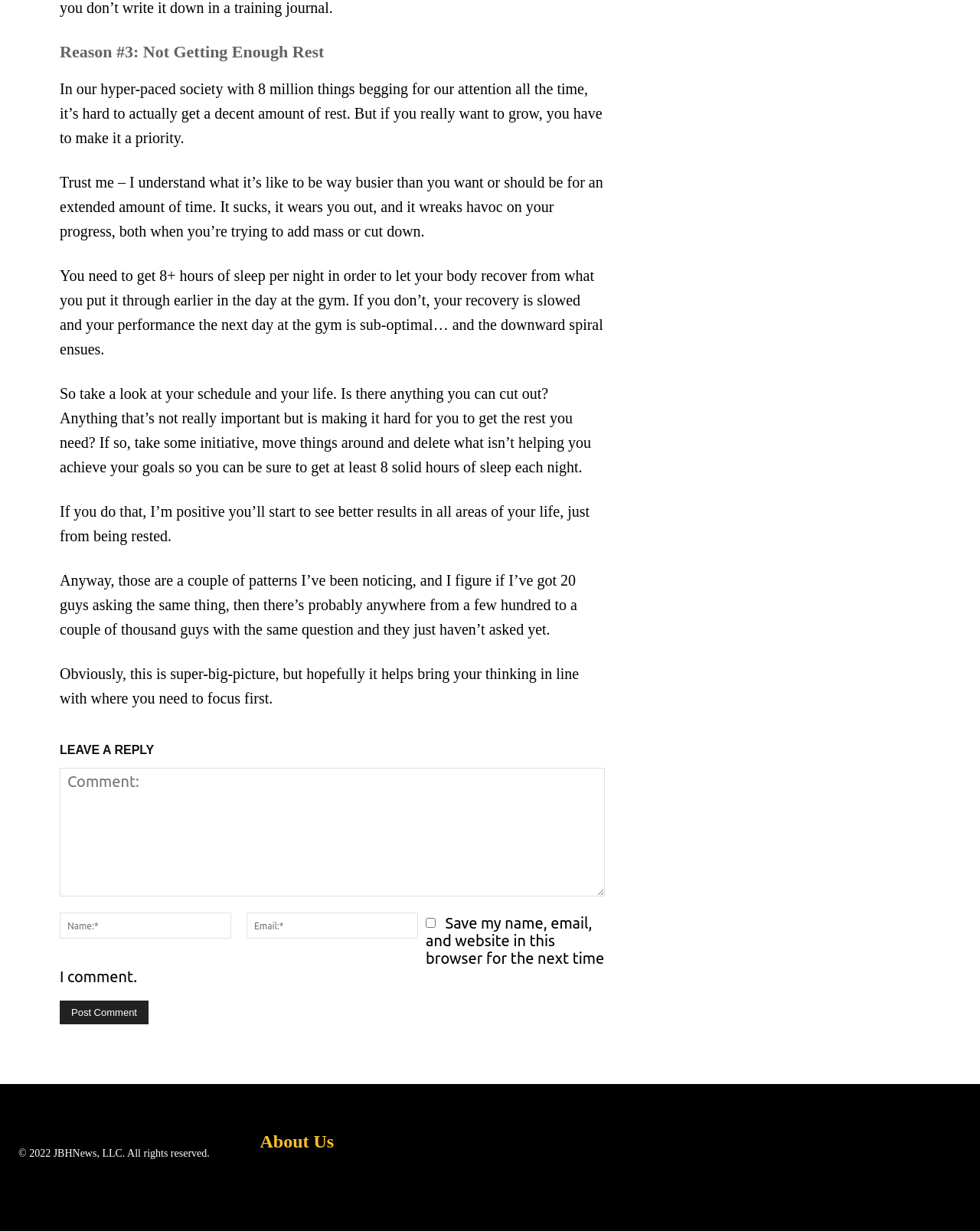What is the topic of the article?
Look at the screenshot and provide an in-depth answer.

The article discusses the importance of getting enough rest and sleep in order to achieve optimal performance at the gym and to support overall health and well-being.